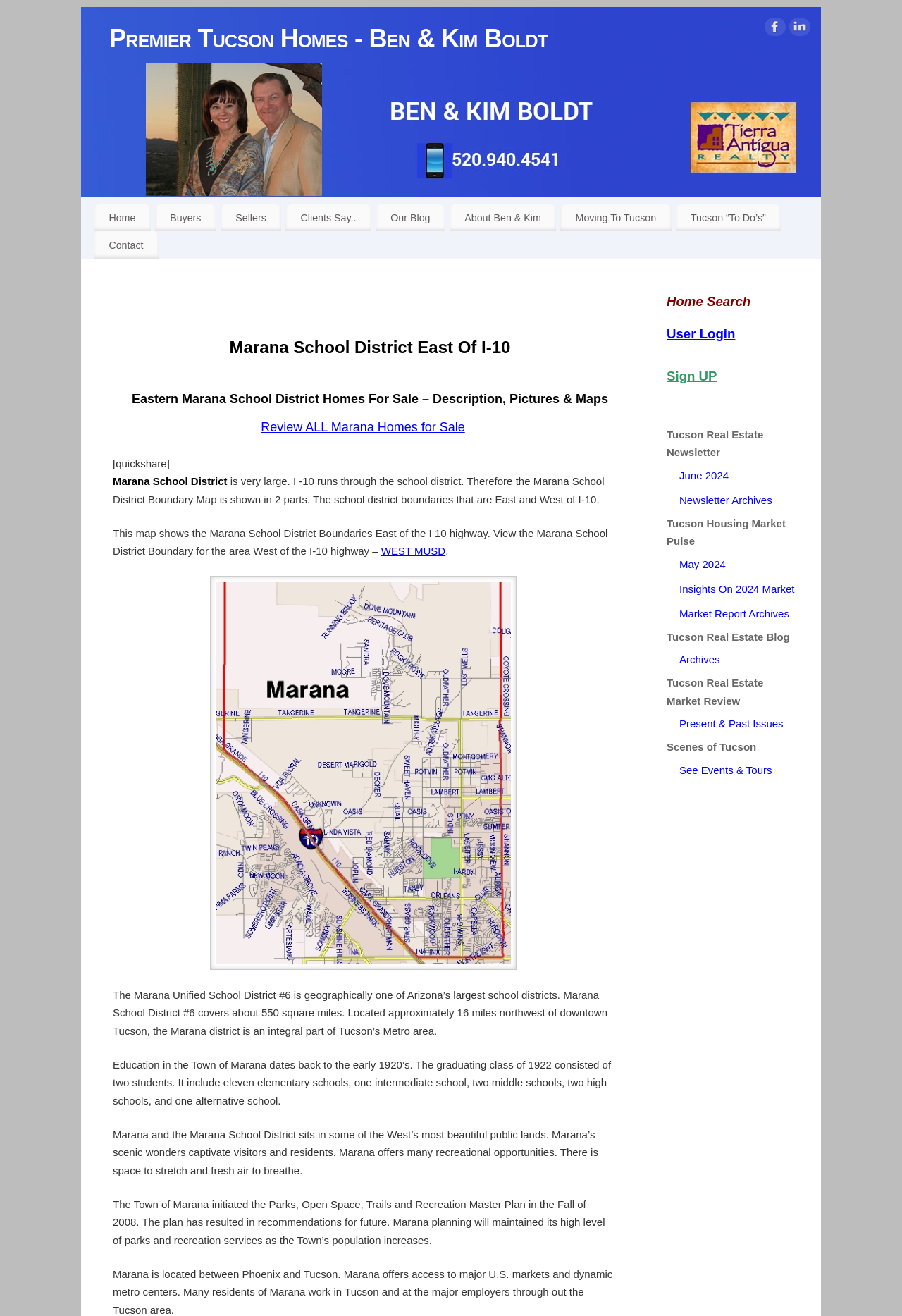Highlight the bounding box coordinates of the region I should click on to meet the following instruction: "Read the 'Marana School District East Of I-10' description".

[0.141, 0.247, 0.68, 0.277]